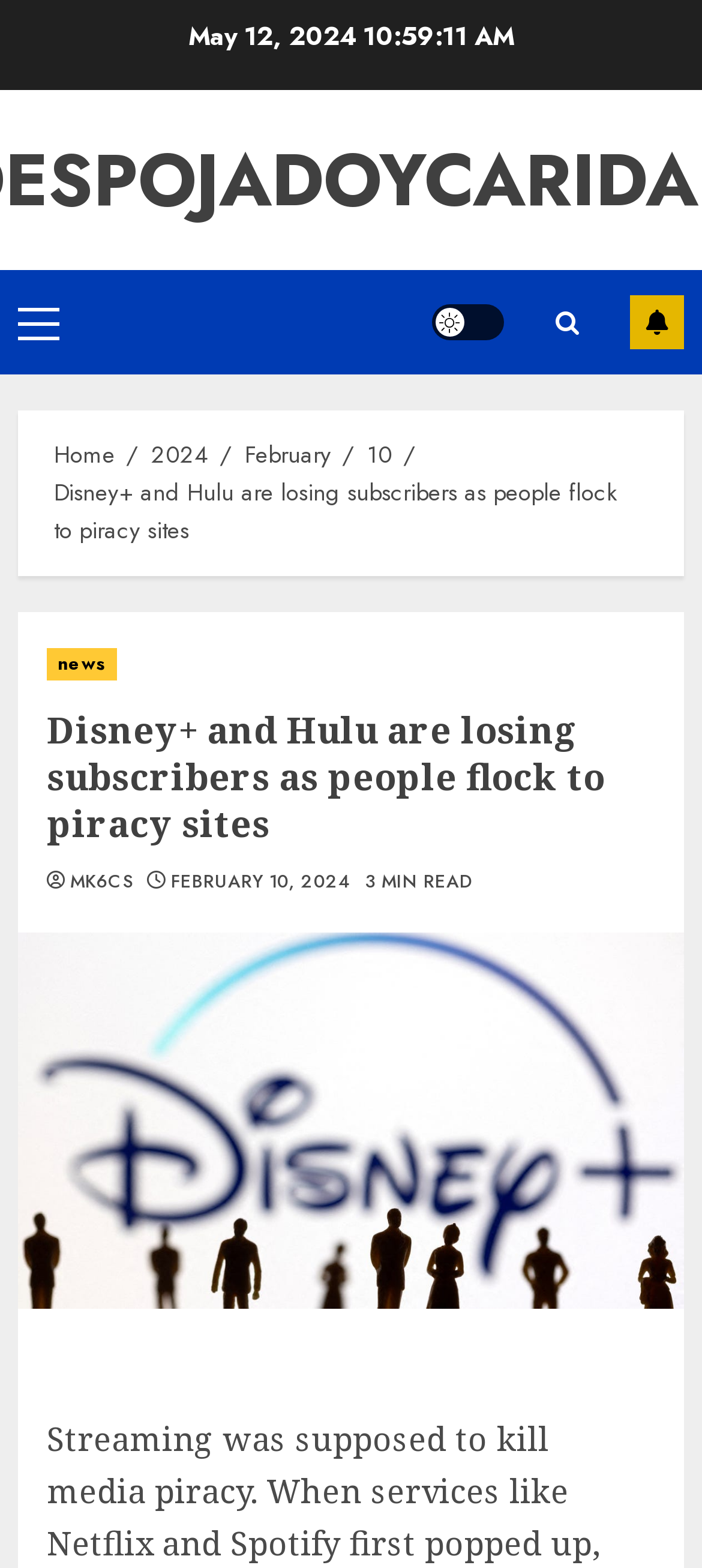Identify the coordinates of the bounding box for the element that must be clicked to accomplish the instruction: "Subscribe".

[0.897, 0.188, 0.974, 0.223]